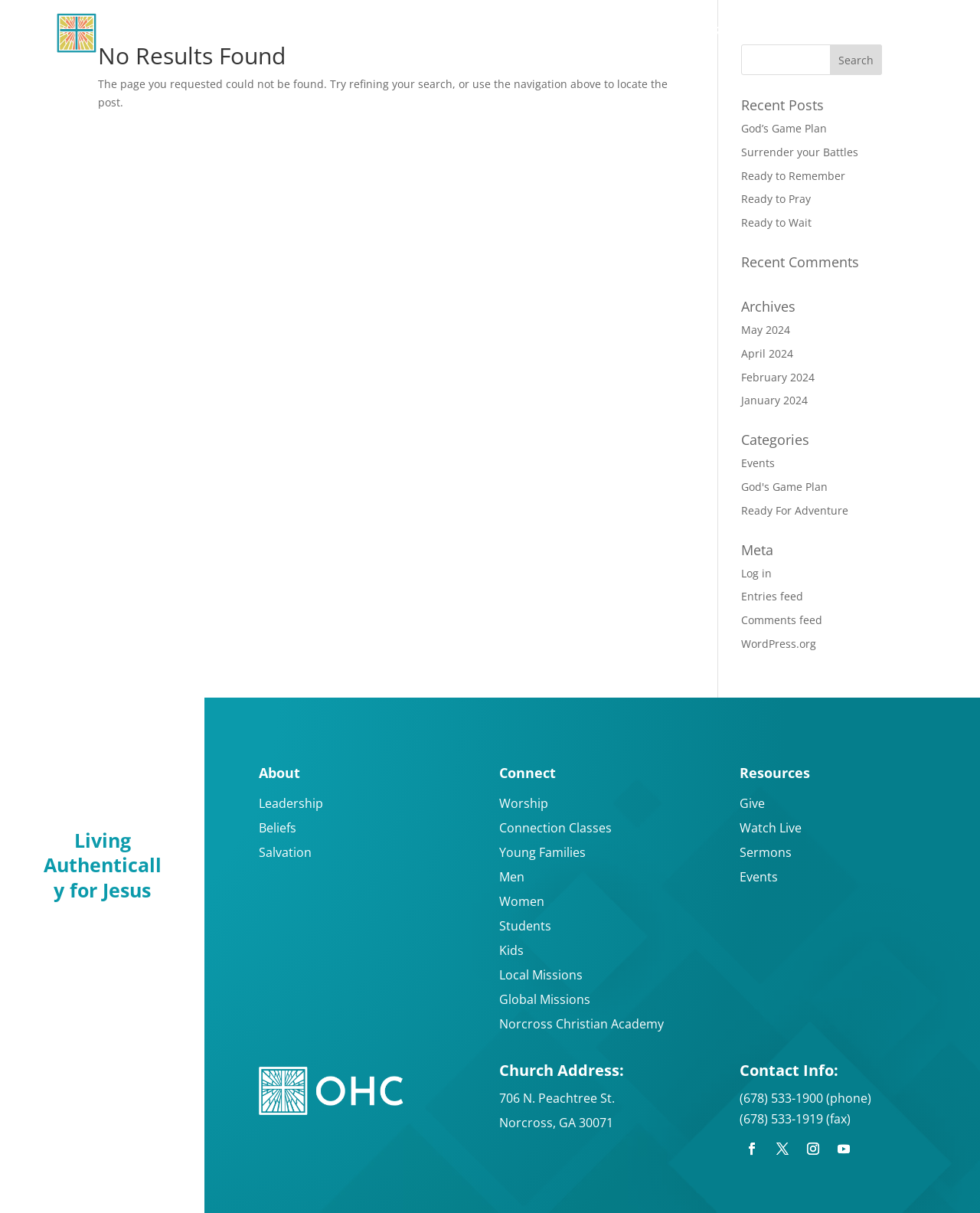What are the recent posts about?
Give a one-word or short phrase answer based on the image.

God's Game Plan